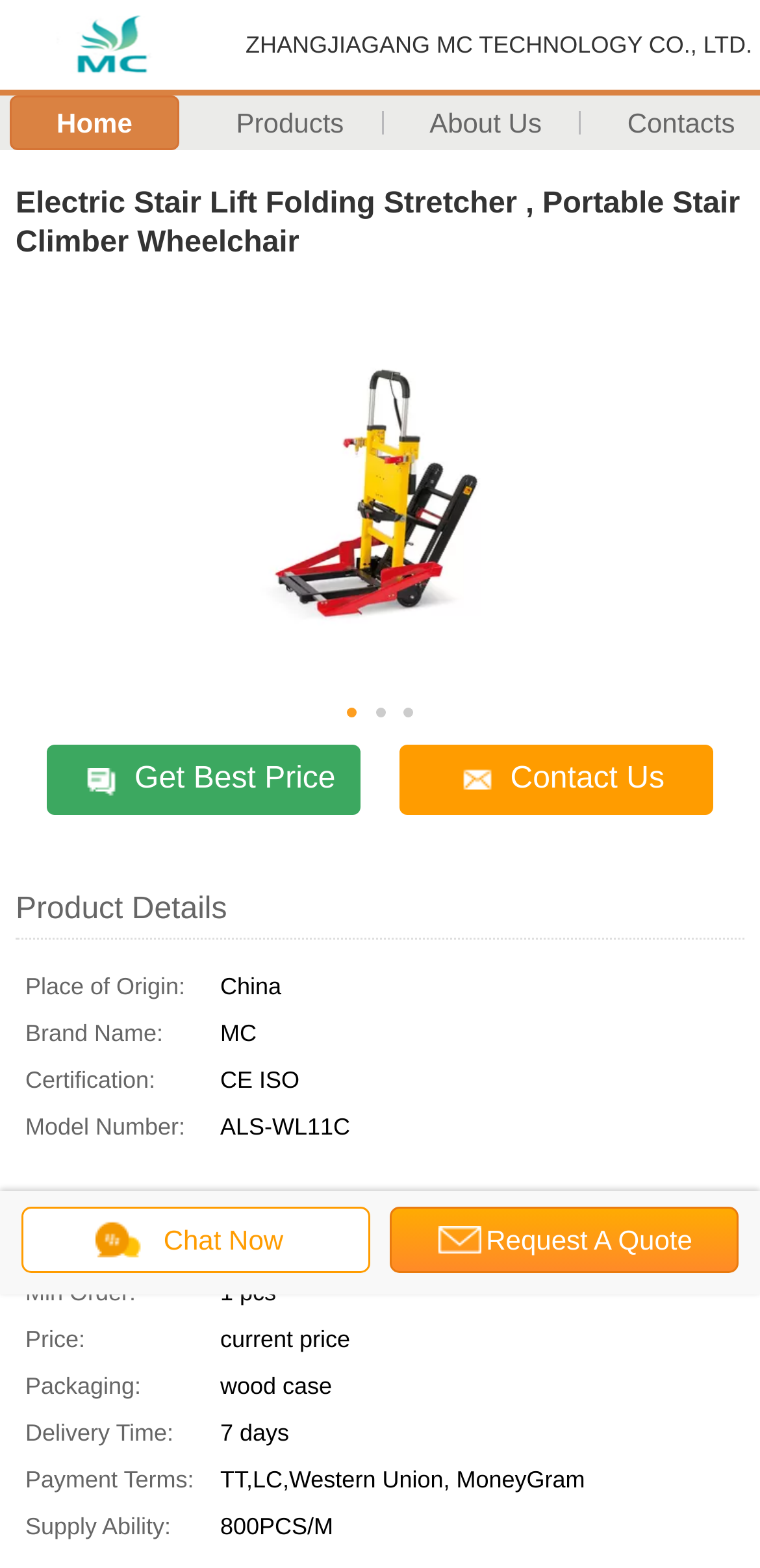Please respond to the question with a concise word or phrase:
How many days does it take to deliver the product?

7 days